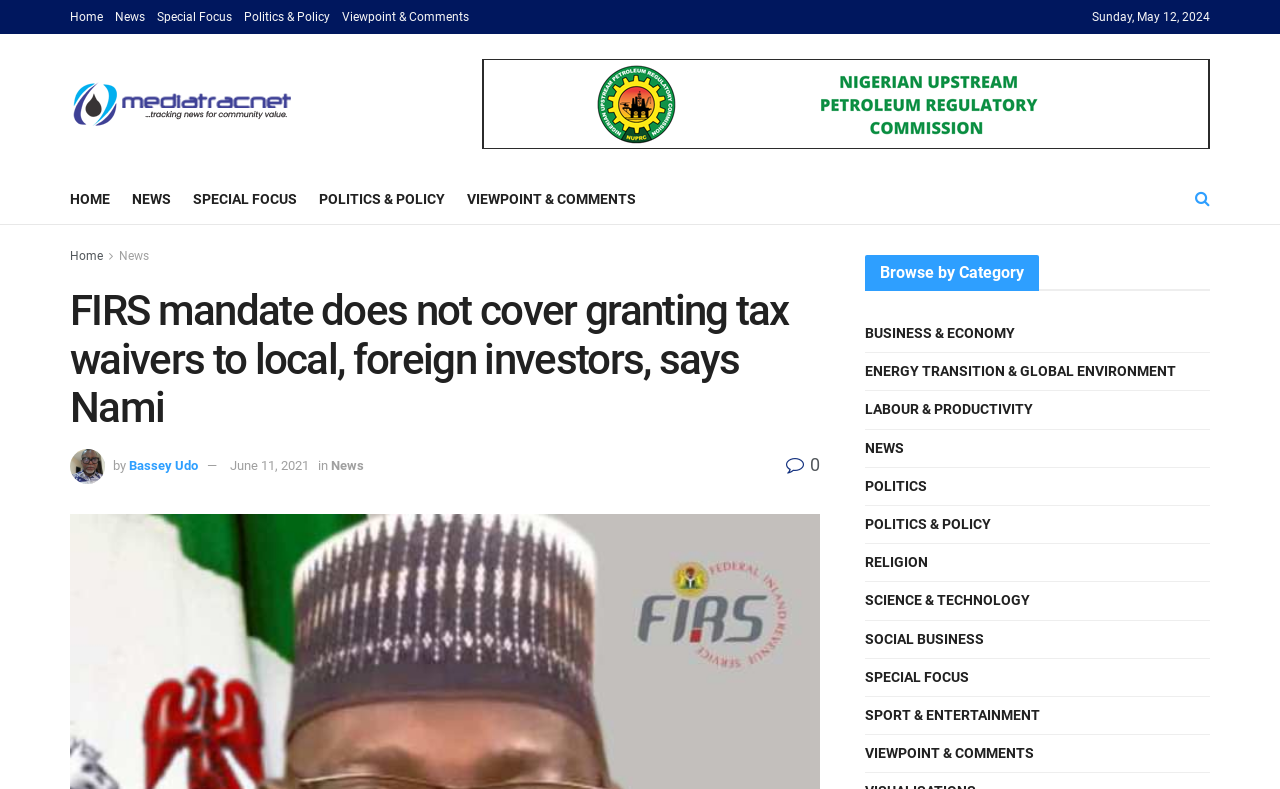Offer a meticulous caption that includes all visible features of the webpage.

The webpage appears to be a news article page from Mediatracnet. At the top, there are multiple navigation links, including "Home", "News", "Special Focus", "Politics & Policy", and "Viewpoint & Comments", which are aligned horizontally and take up a significant portion of the top section. 

Below the navigation links, there is a date display showing "Sunday, May 12, 2024". On the top-left corner, there is a link to Mediatracnet with an accompanying image. On the top-right corner, there is an advertisement link with an image.

Further down, there are more navigation links, including "HOME", "NEWS", "SPECIAL FOCUS", "POLITICS & POLICY", and "VIEWPOINT & COMMENTS", which are also aligned horizontally. 

The main content of the page is a news article with the title "FIRS mandate does not cover granting tax waivers to local, foreign investors, says Nami". Below the title, there is an image of Bassey Udo, the author of the article, along with the text "by" and a link to the author's name. The article's publication date, "June 11, 2021", and its category, "News", are also displayed.

On the right side of the page, there is a section titled "Browse by Category" with multiple links to different categories, including "BUSINESS & ECONOMY", "ENERGY TRANSITION & GLOBAL ENVIRONMENT", "LABOUR & PRODUCTIVITY", and others.